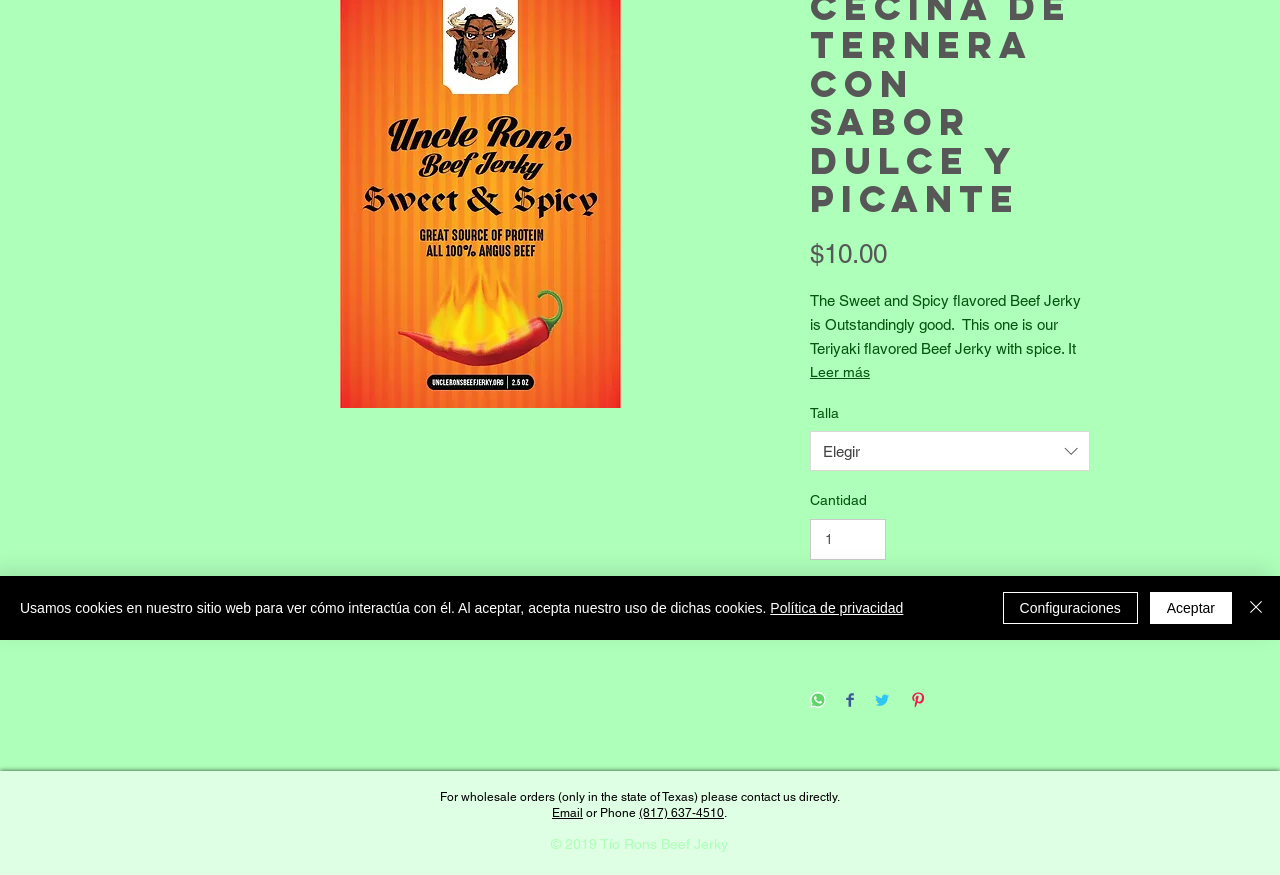Using the provided element description: "Elegir", determine the bounding box coordinates of the corresponding UI element in the screenshot.

[0.633, 0.493, 0.852, 0.539]